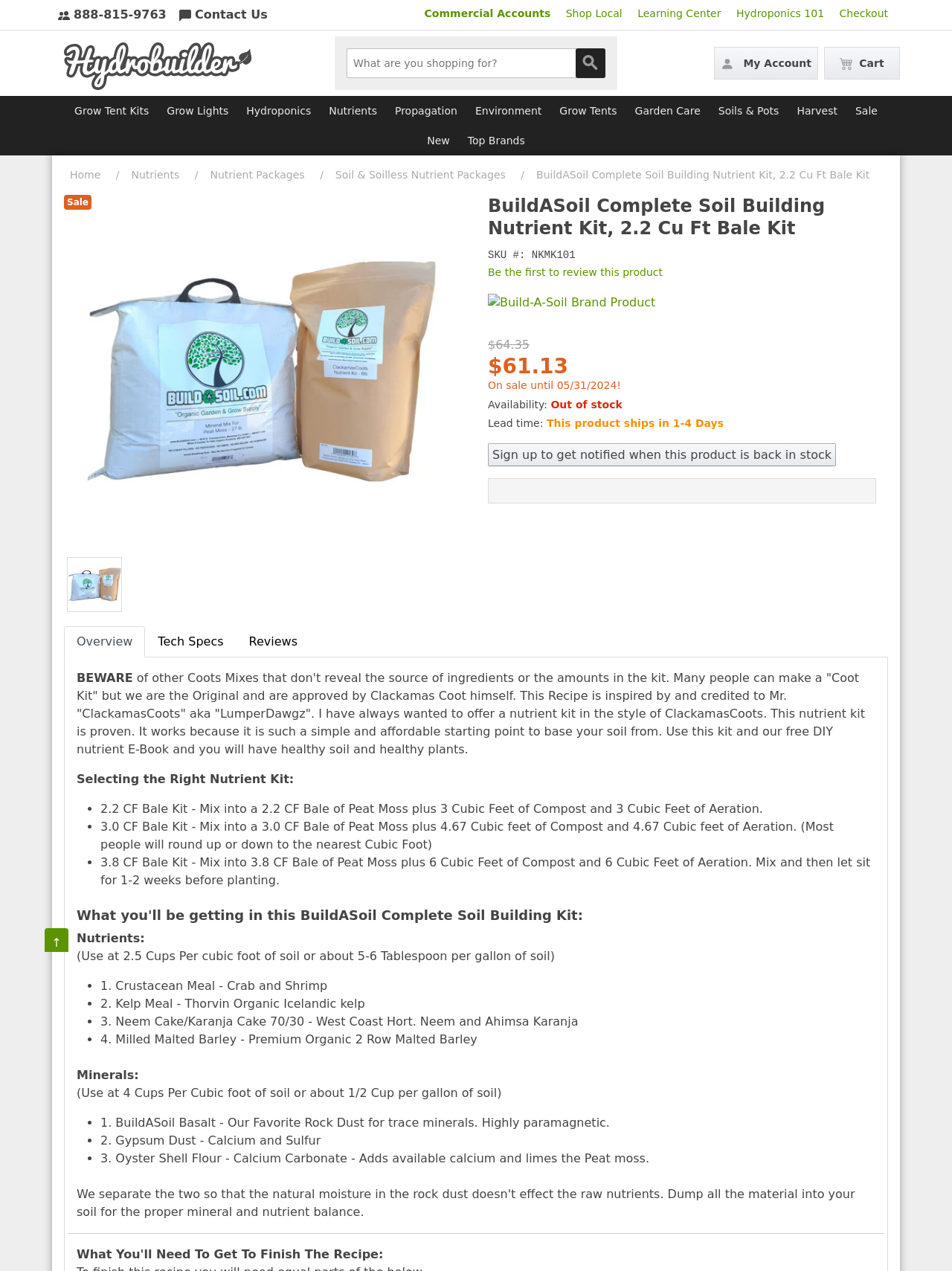Please find the bounding box for the UI element described by: "Grow Lights".

[0.169, 0.078, 0.246, 0.097]